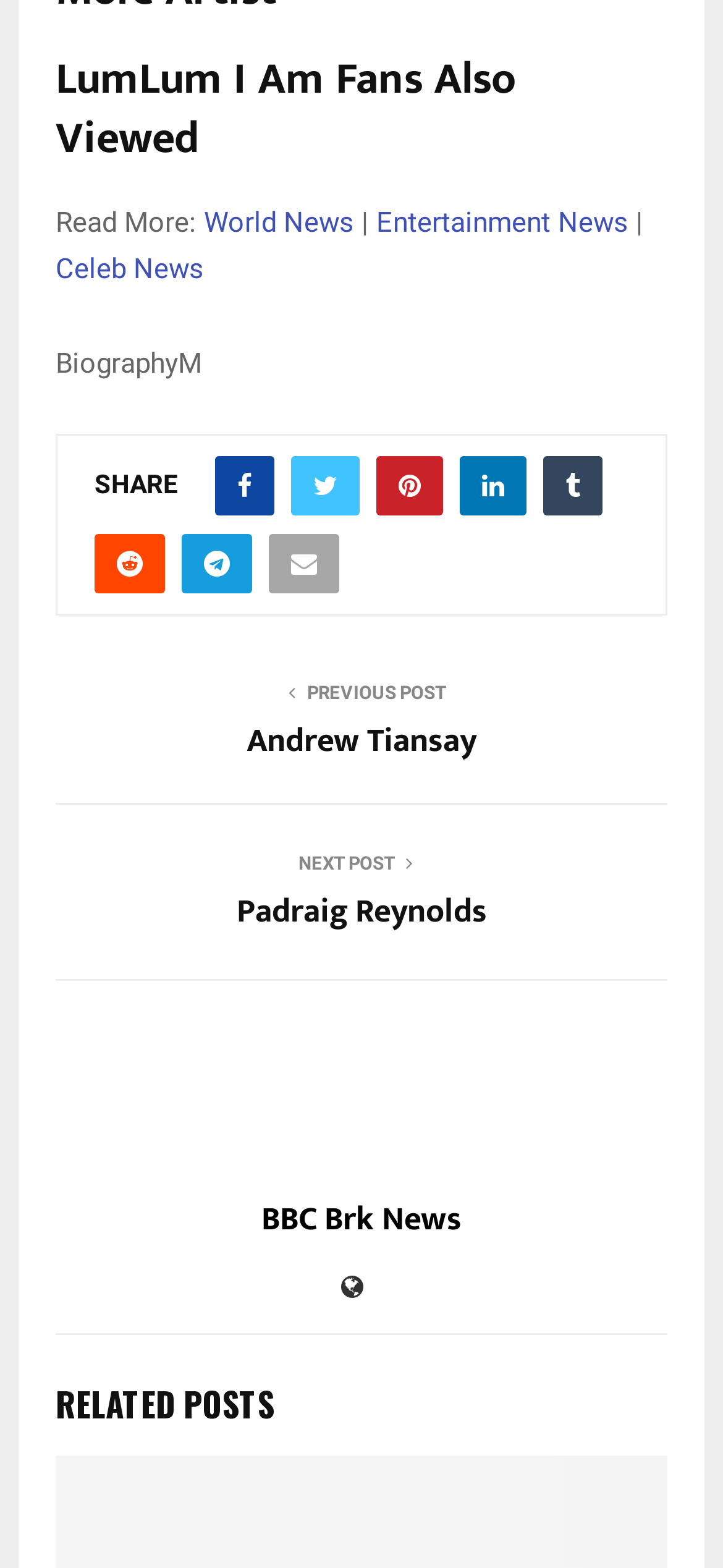What is the position of the 'PREVIOUS POST' button?
Ensure your answer is thorough and detailed.

By analyzing the bounding box coordinates, I found that the 'PREVIOUS POST' static text has a smaller y1 value than the heading 'Andrew Tiansay', indicating it is located above the post.